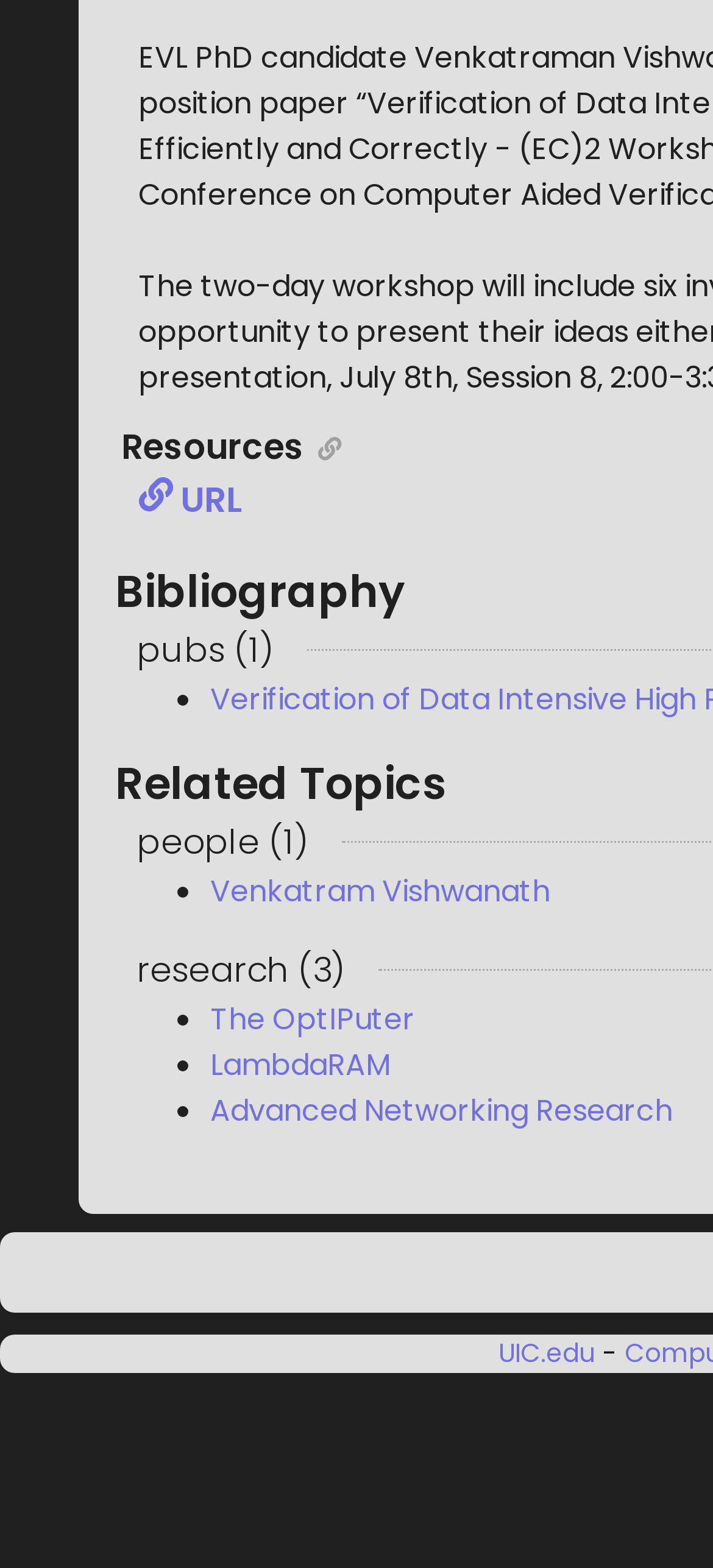Is there an image on the webpage?
Answer the question with detailed information derived from the image.

I found an image element with bounding box coordinates [0.447, 0.279, 0.479, 0.294], which indicates that there is an image on the webpage.